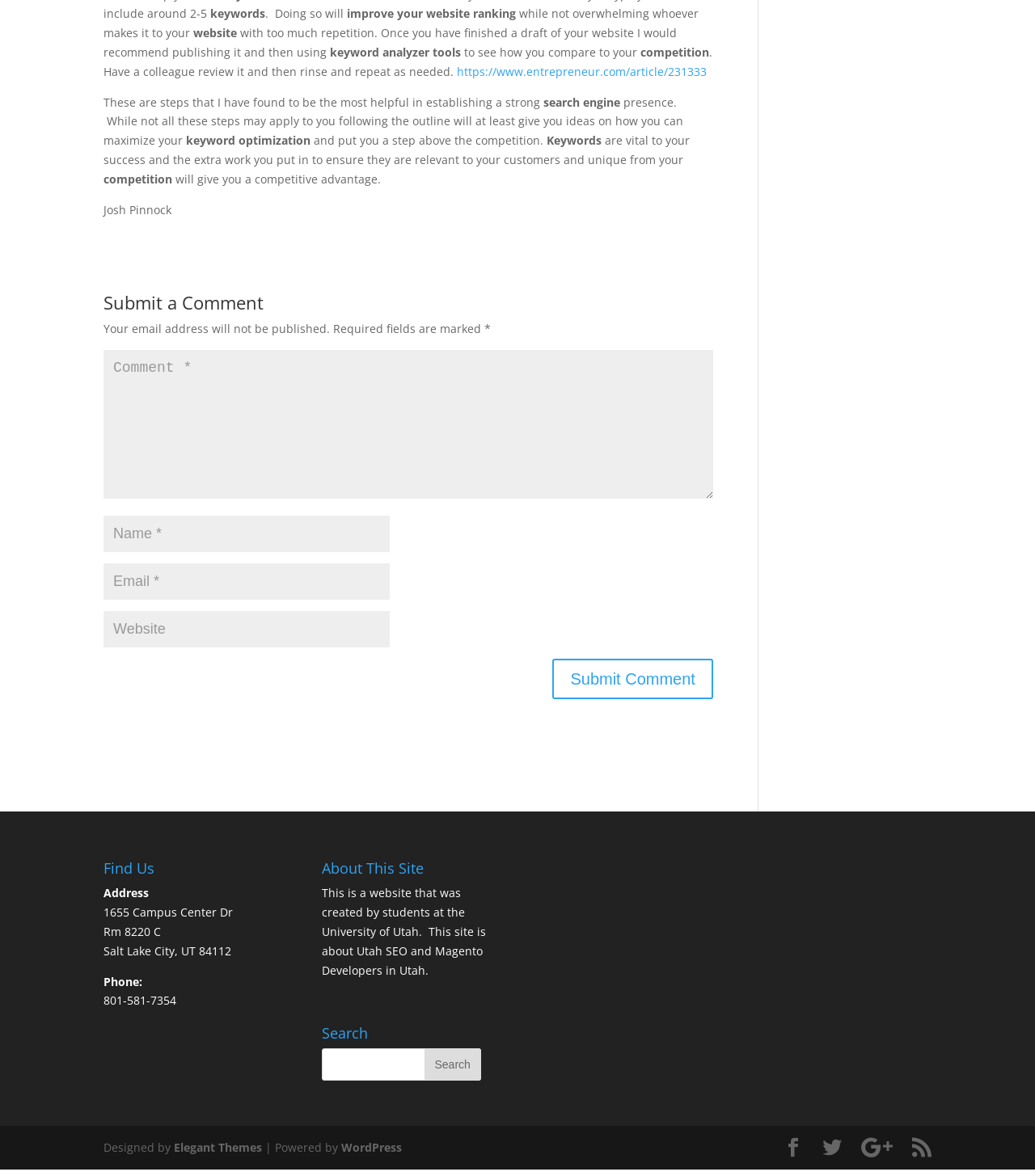Analyze the image and answer the question with as much detail as possible: 
What is the address of the office?

The address is provided in the 'Find Us' section, which includes the street address, room number, and city.